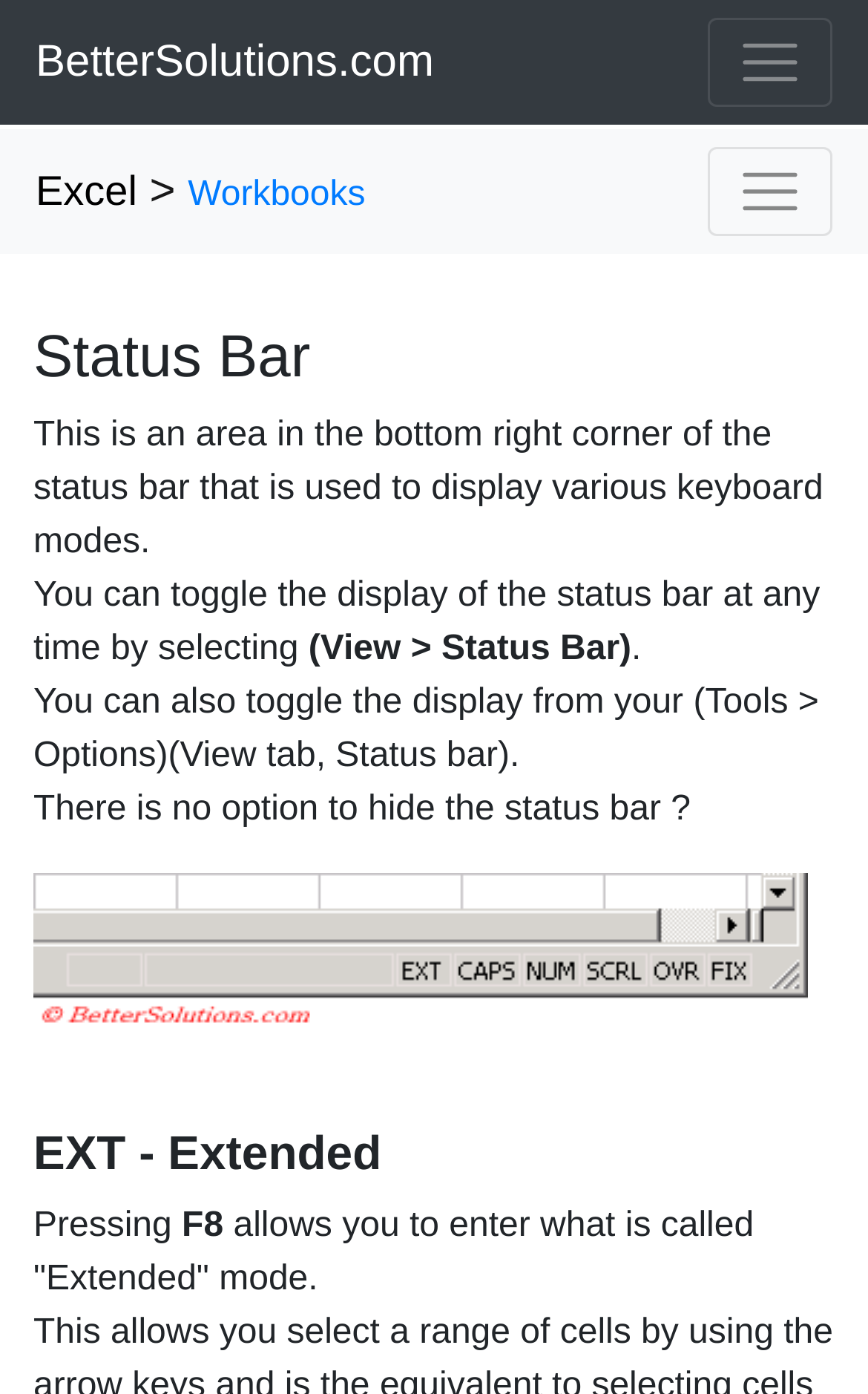Analyze the image and provide a detailed answer to the question: What is the purpose of the status bar?

According to the webpage, the status bar is an area in the bottom right corner of the screen that is used to display various keyboard modes. This information can be found in the paragraph that describes the status bar.